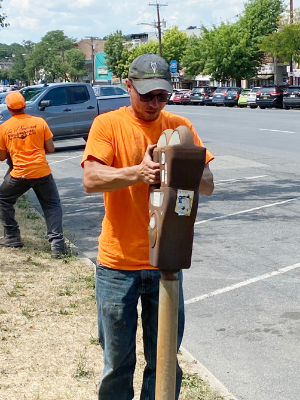Look at the image and answer the question in detail:
How many new meters are being installed?

According to the caption, the Department of Public Works is removing 718 obsolete parking meters and installing approximately 75 new cashless meters, which is a significant upgrade to the parking facilities in the City of Newburgh.